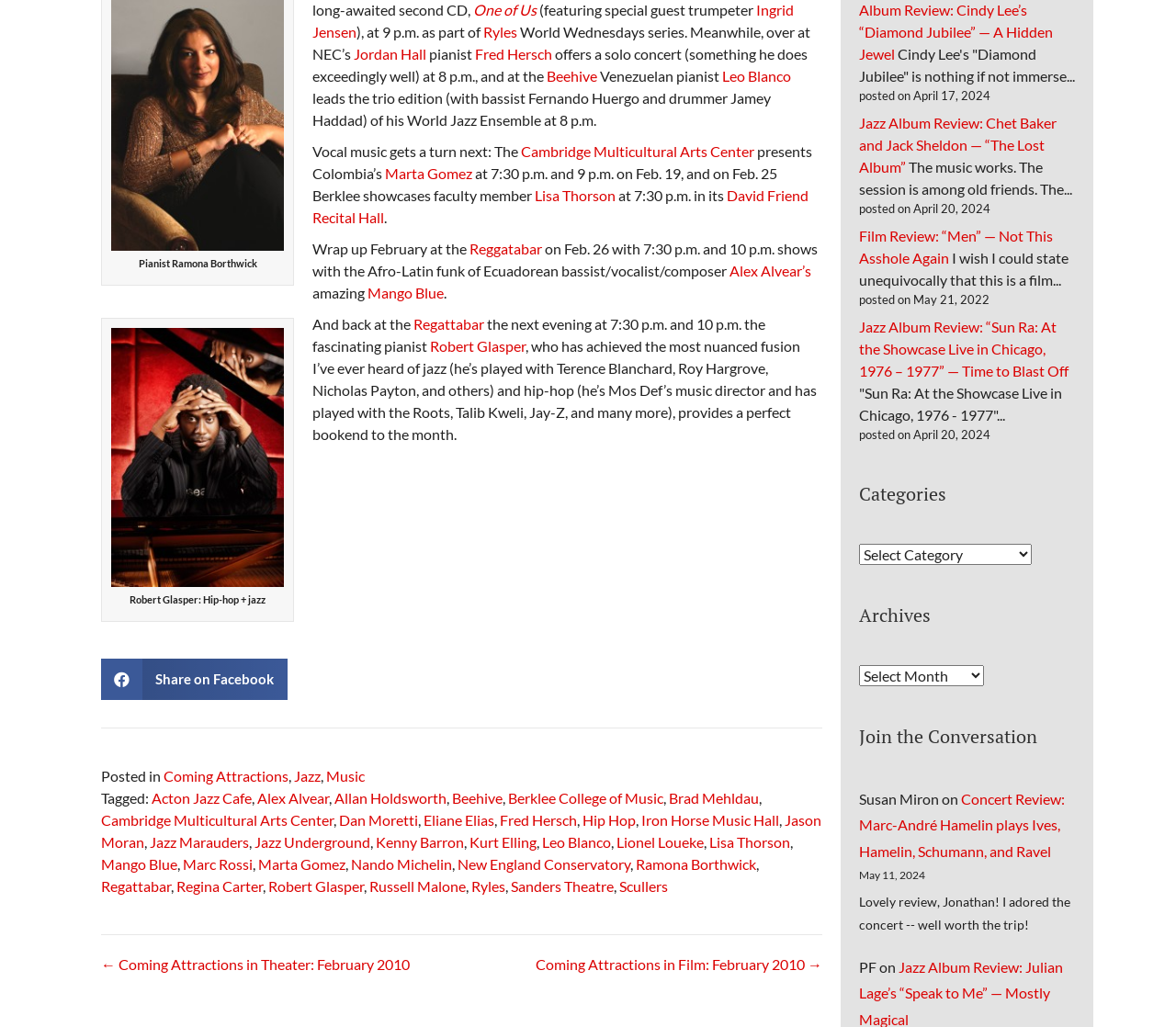Locate the bounding box coordinates of the item that should be clicked to fulfill the instruction: "Check out the upcoming show of Marta Gomez at the Cambridge Multicultural Arts Center".

[0.327, 0.16, 0.402, 0.177]